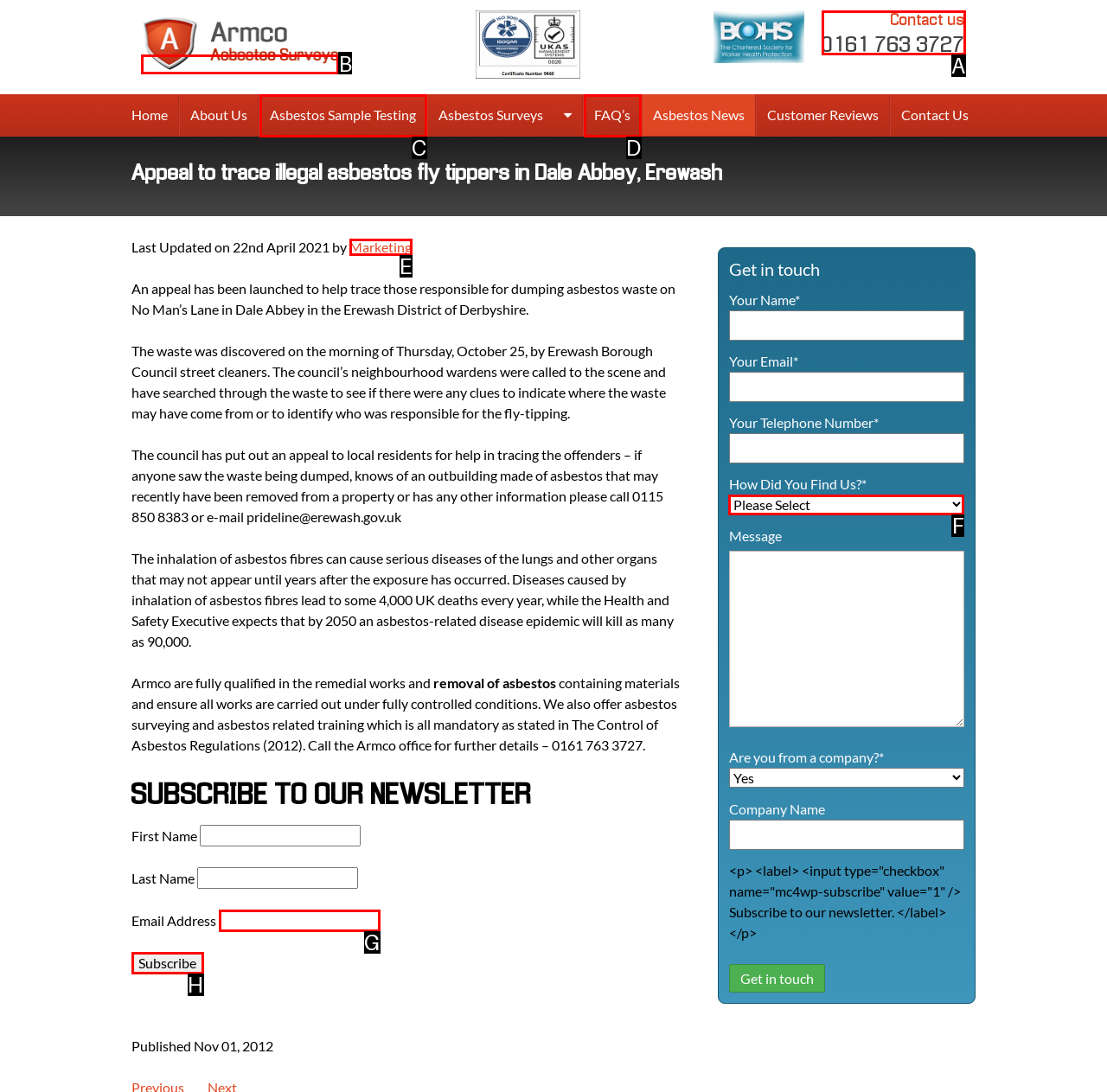Indicate which HTML element you need to click to complete the task: Click the 'Asbestos Training Armco Asbestos Surveys' link. Provide the letter of the selected option directly.

B